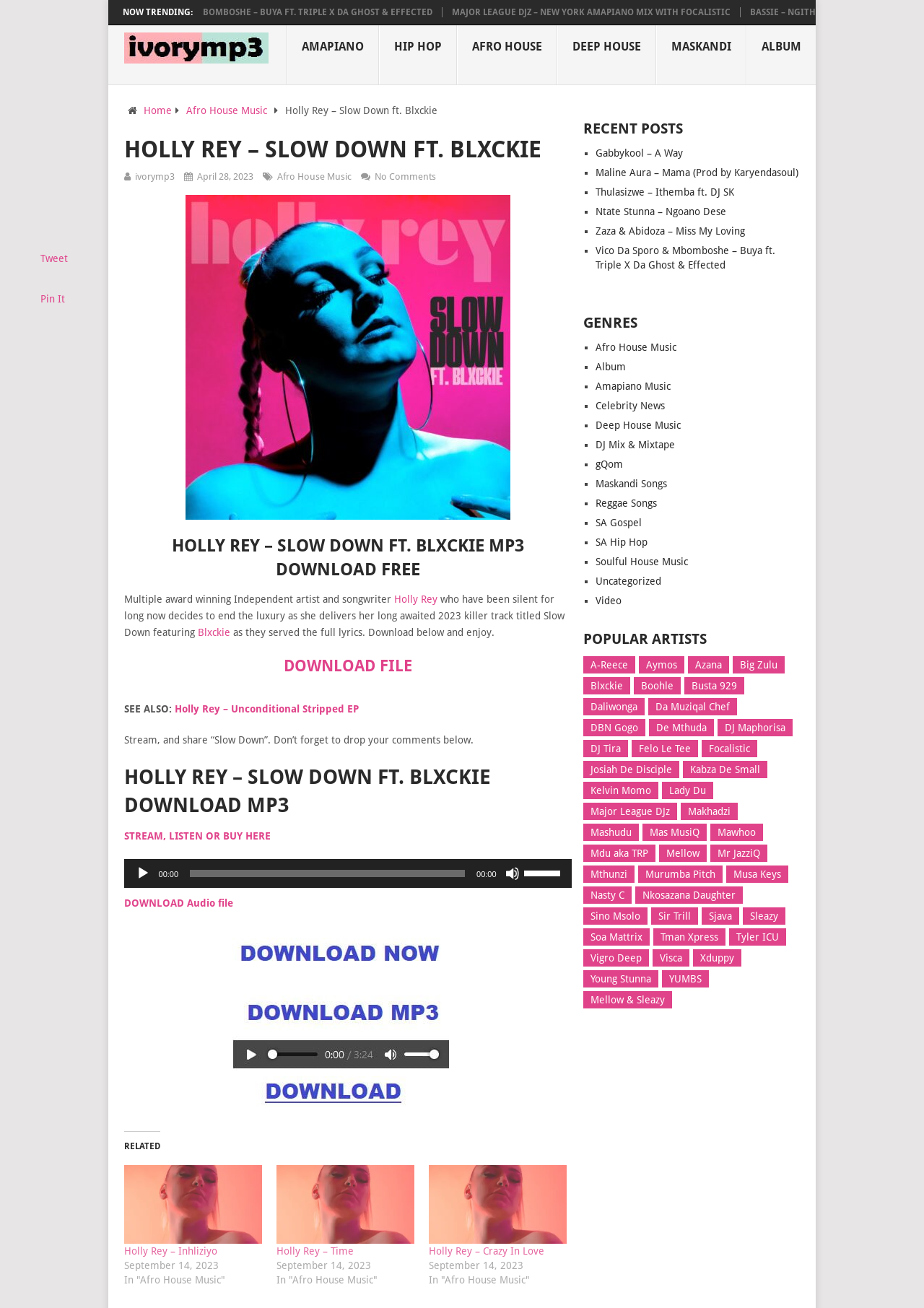Who is the artist behind the song 'Inhliziyo'?
Please provide a detailed and comprehensive answer to the question.

The webpage has a related post section that lists songs by Holly Rey, including 'Inhliziyo', which implies that Holly Rey is the artist behind the song.